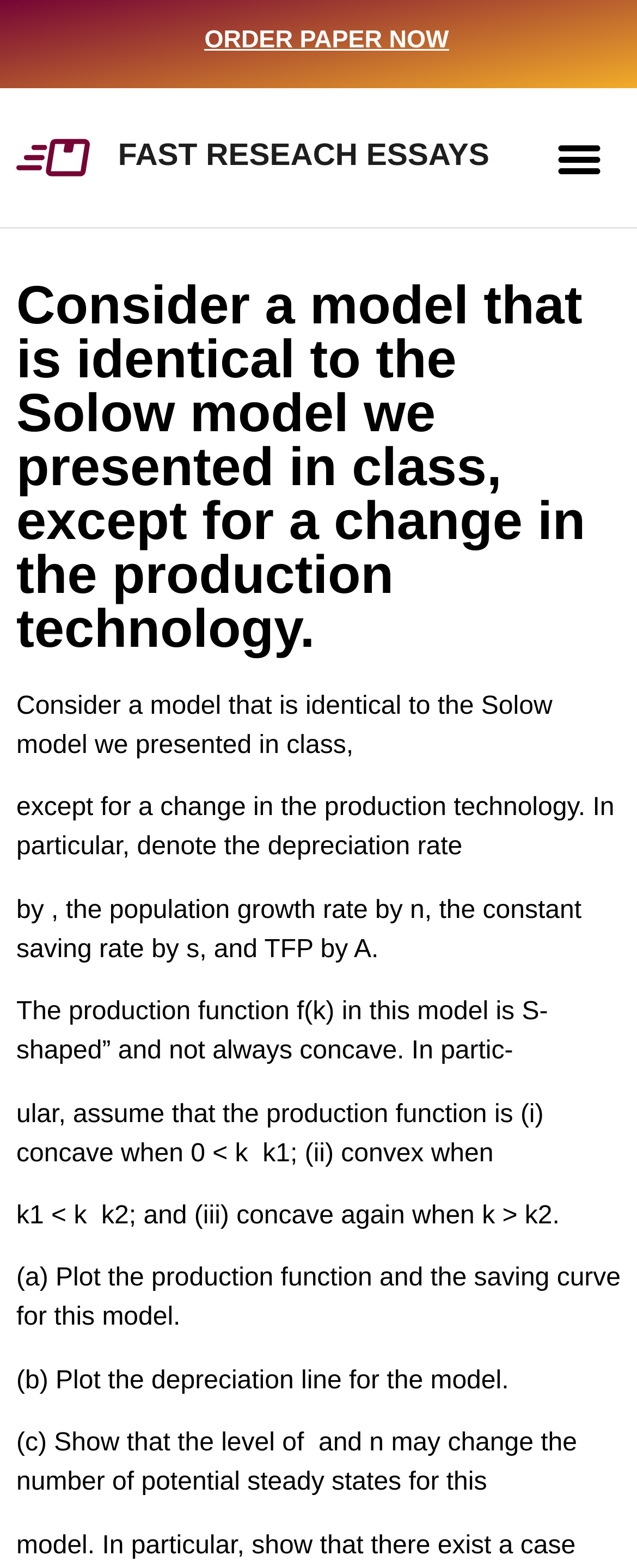Based on the image, please respond to the question with as much detail as possible:
How many parts does the question have?

The question on the webpage has three parts, labeled (a), (b), and (c). Part (a) asks to plot the production function and the saving curve, part (b) asks to plot the depreciation line, and part (c) asks to show how the level of and n may change the number of potential steady states.